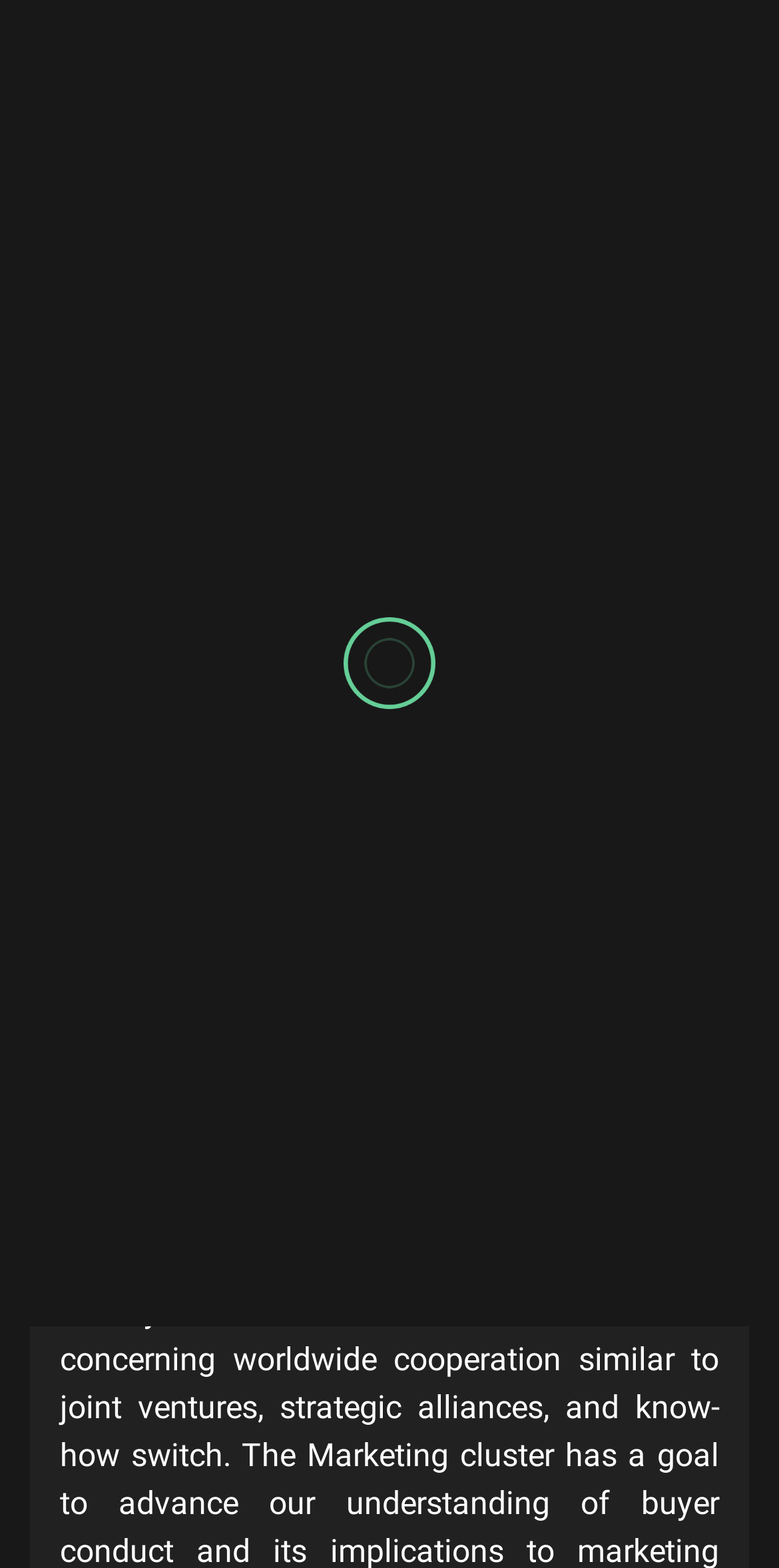Analyze the image and provide a detailed answer to the question: What is the estimated reading time of the article?

I found a static text element displaying '5 min read' next to the article title, which indicates the estimated reading time of the article.